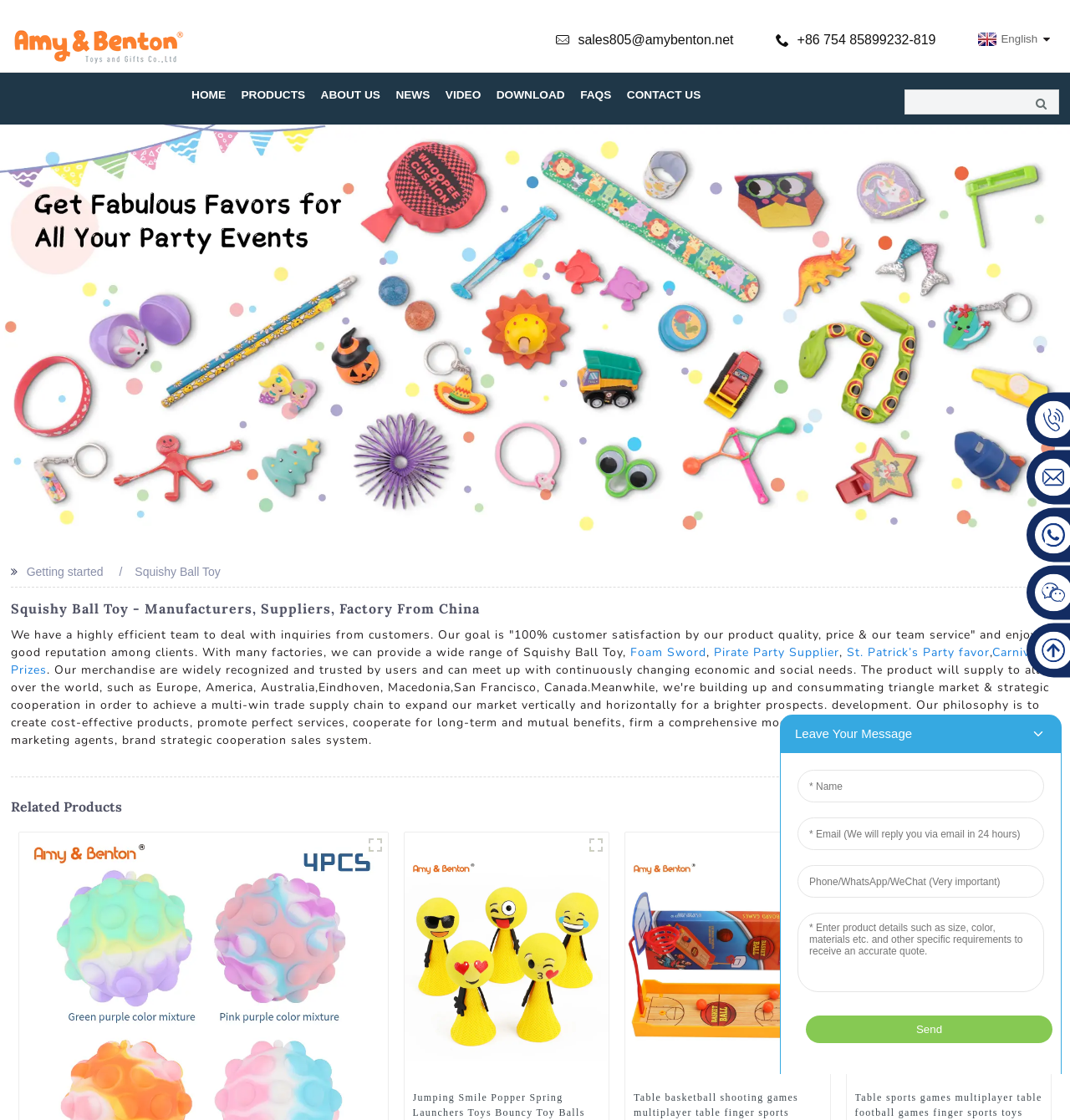Please mark the bounding box coordinates of the area that should be clicked to carry out the instruction: "Search for products".

[0.846, 0.08, 0.989, 0.103]